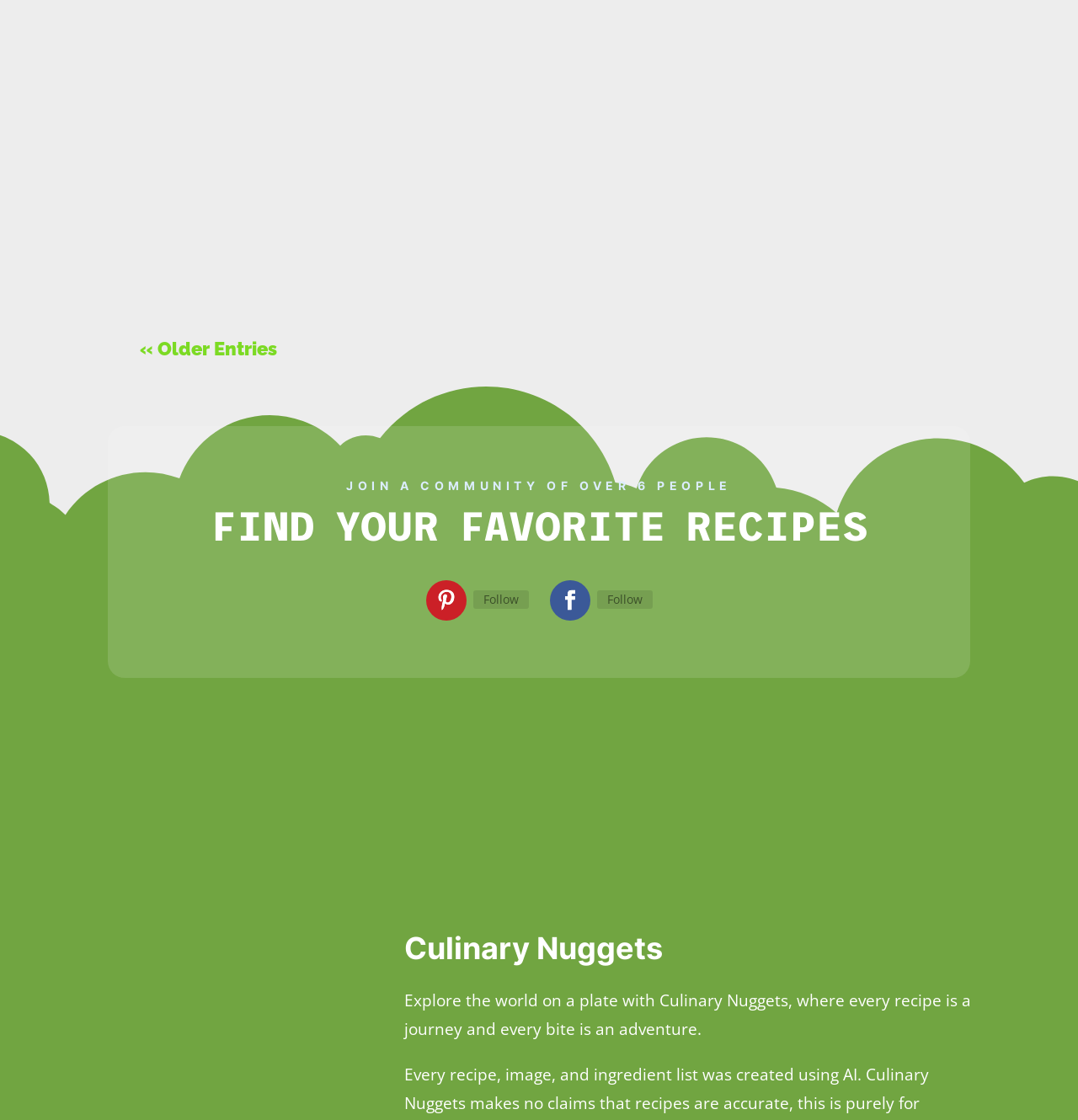Based on the description "read more", find the bounding box of the specified UI element.

[0.145, 0.253, 0.201, 0.265]